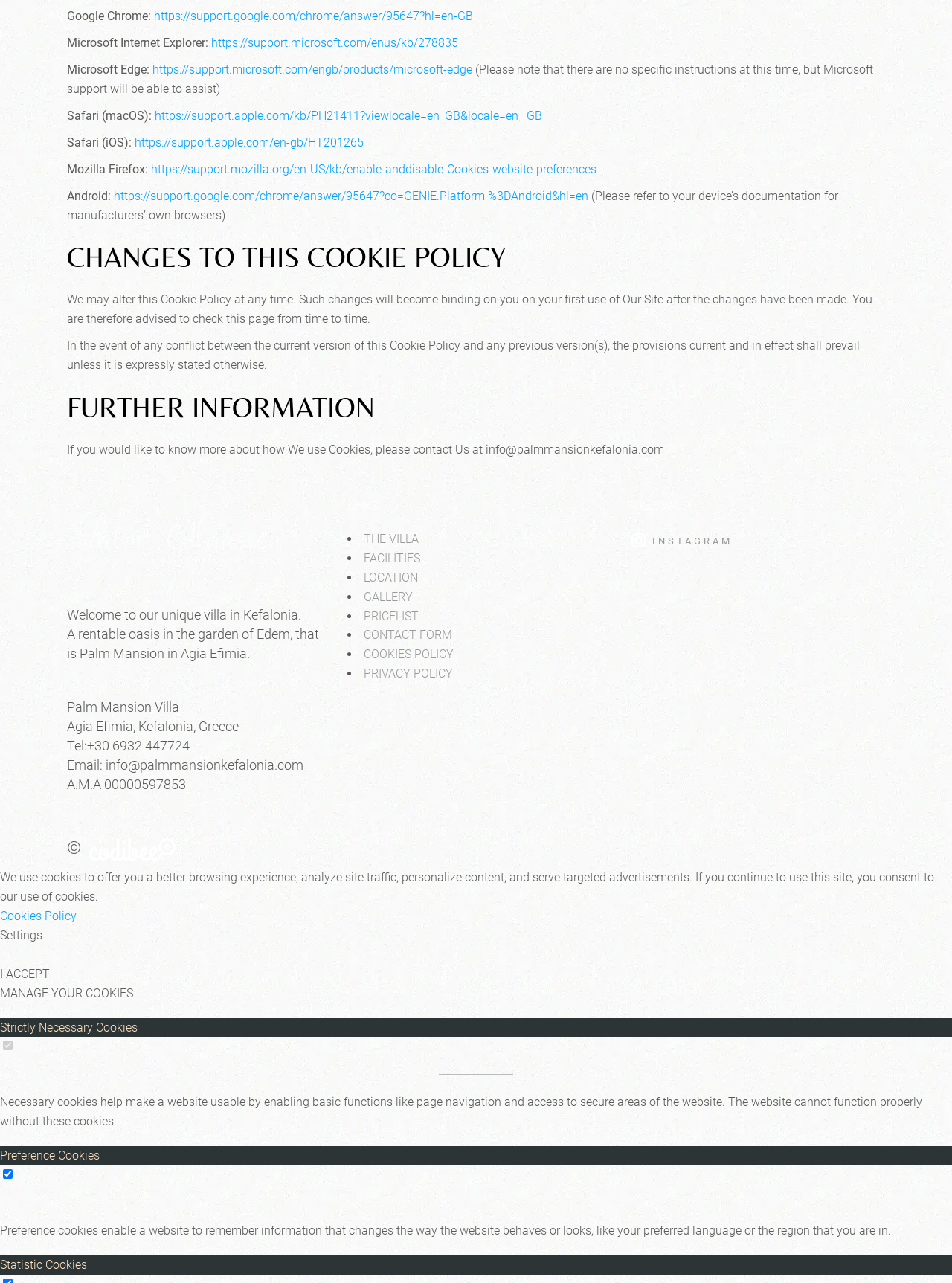What are the types of cookies used by the website?
Please ensure your answer is as detailed and informative as possible.

The types of cookies used by the website can be found in the cookie policy section, where it is explained that the website uses four types of cookies: Strictly Necessary, Preference, Statistic, and Marketing cookies.